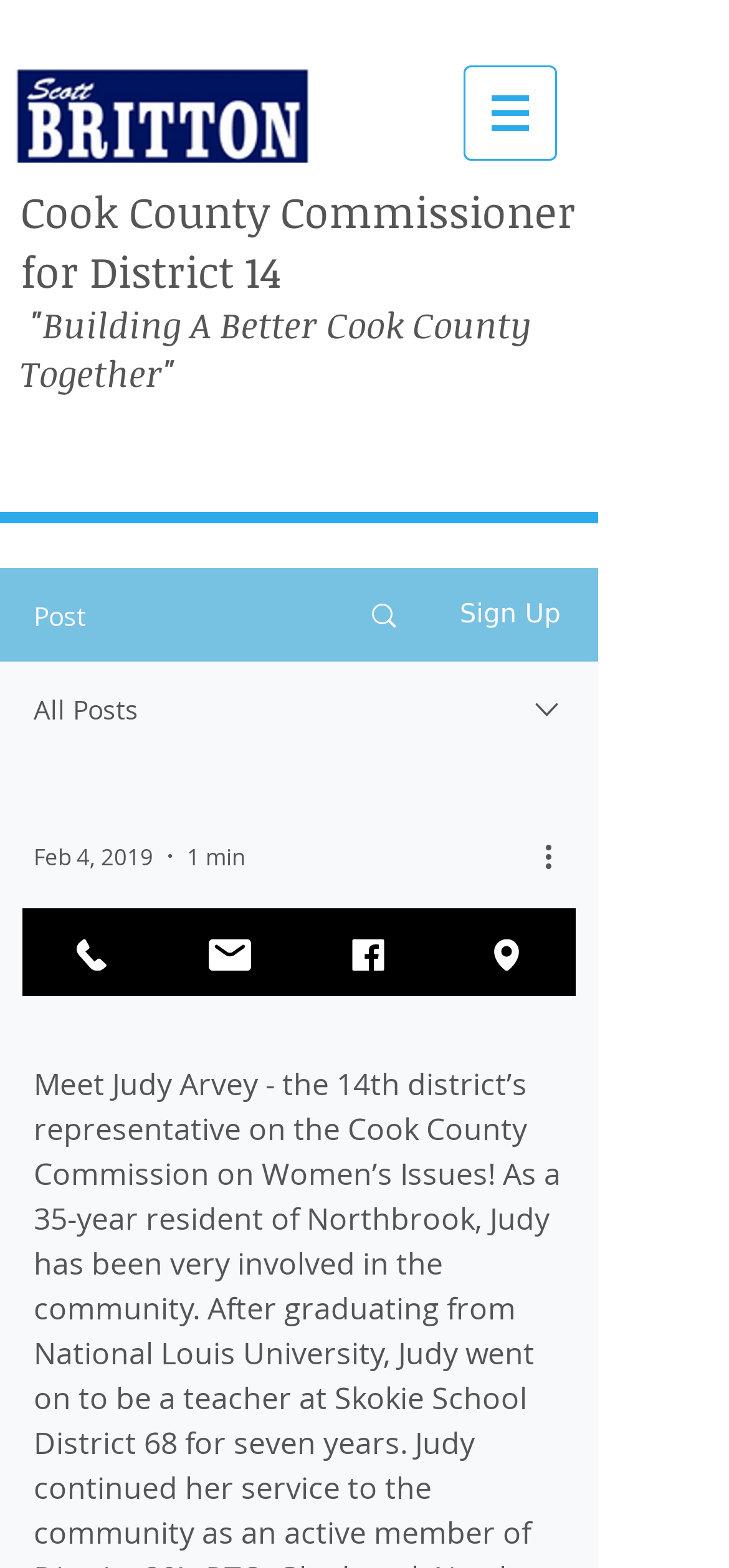Offer an extensive depiction of the webpage and its key elements.

The webpage is about Judy Arvey, the 14th district's representative on the Cook County Commission on Women's Issues. At the top left corner, there is a logo image of "SRB Name" with a navigation menu "Site" to its right. Below the logo, there are two headings: "Cook County Commissioner for District 14" and "Building A Better Cook County Together". 

On the right side of the headings, there are three links: "Post", "Sign Up", and "All Posts", each accompanied by an image. Below these links, there is a combobox with a date "Feb 4, 2019" and a duration "1 min" displayed. A "More actions" button is located to its right.

Further down, there is a heading "Meet Judy" with a short paragraph of text below it. The webpage also provides contact information for Judy Arvey, including phone, email, Facebook, and address, each represented by an icon and a link.